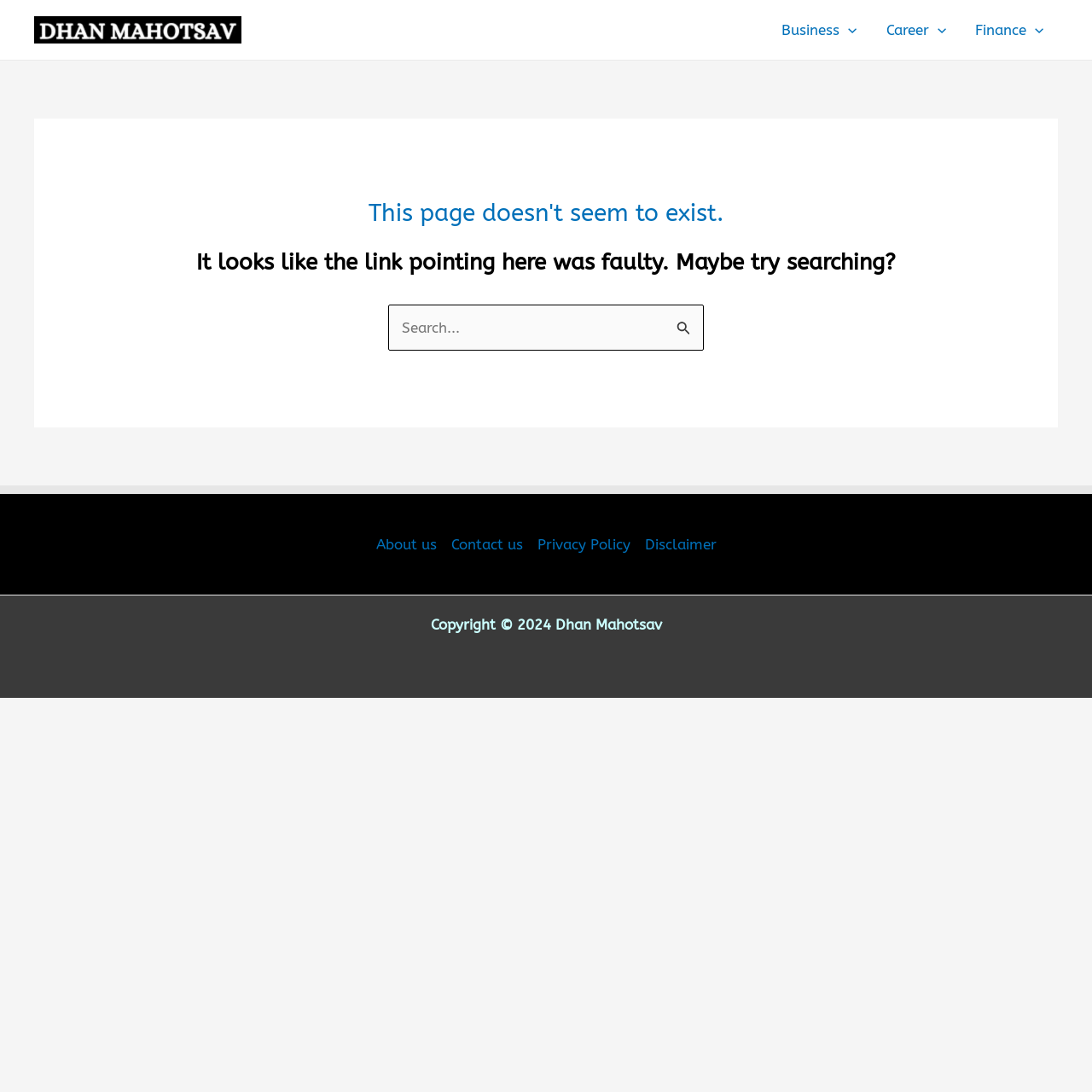Locate the bounding box for the described UI element: "alt="Dhan Mahotsav Logo"". Ensure the coordinates are four float numbers between 0 and 1, formatted as [left, top, right, bottom].

[0.031, 0.018, 0.221, 0.034]